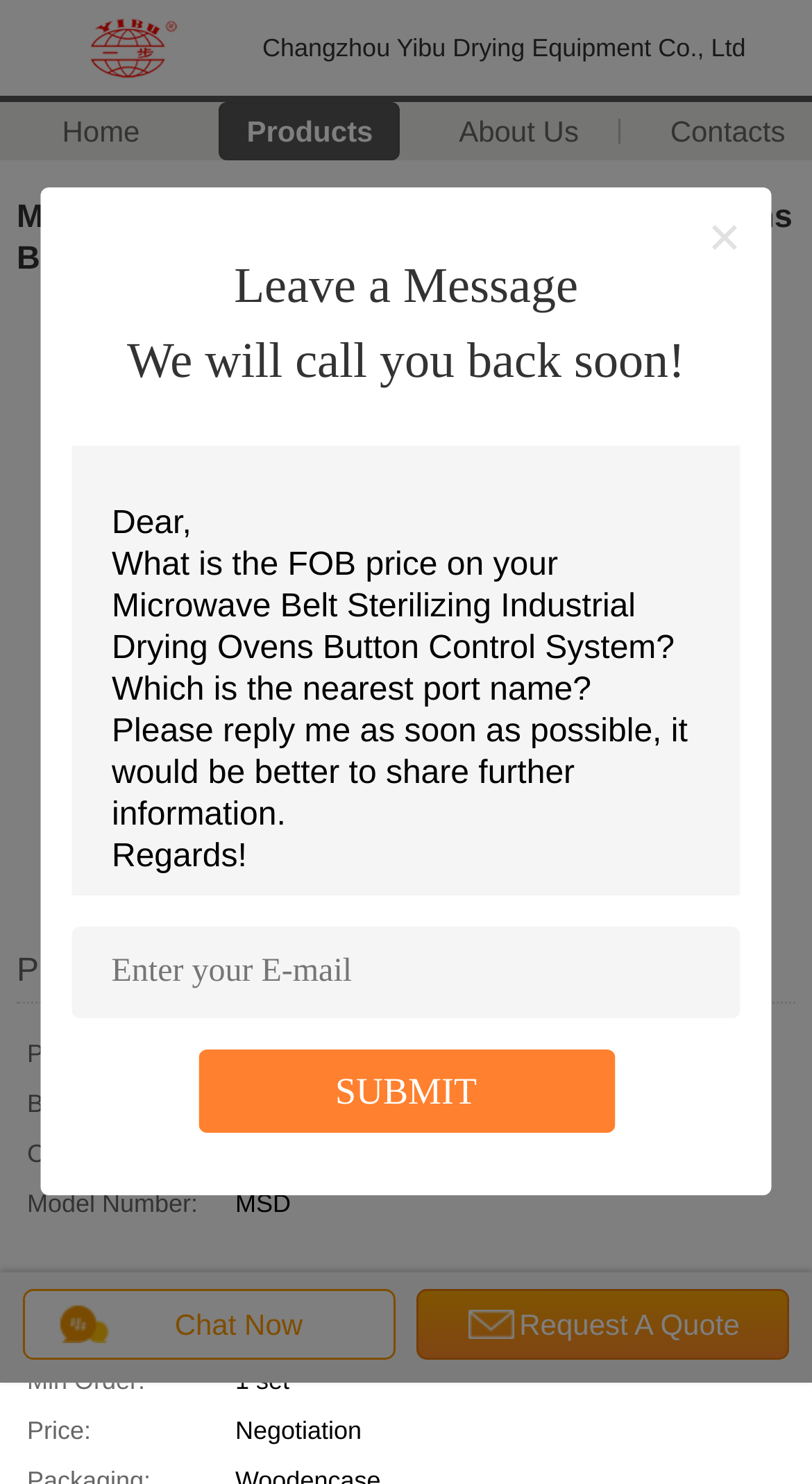Please locate the bounding box coordinates of the element that should be clicked to achieve the given instruction: "Click the Get Best Price link".

[0.062, 0.537, 0.474, 0.587]